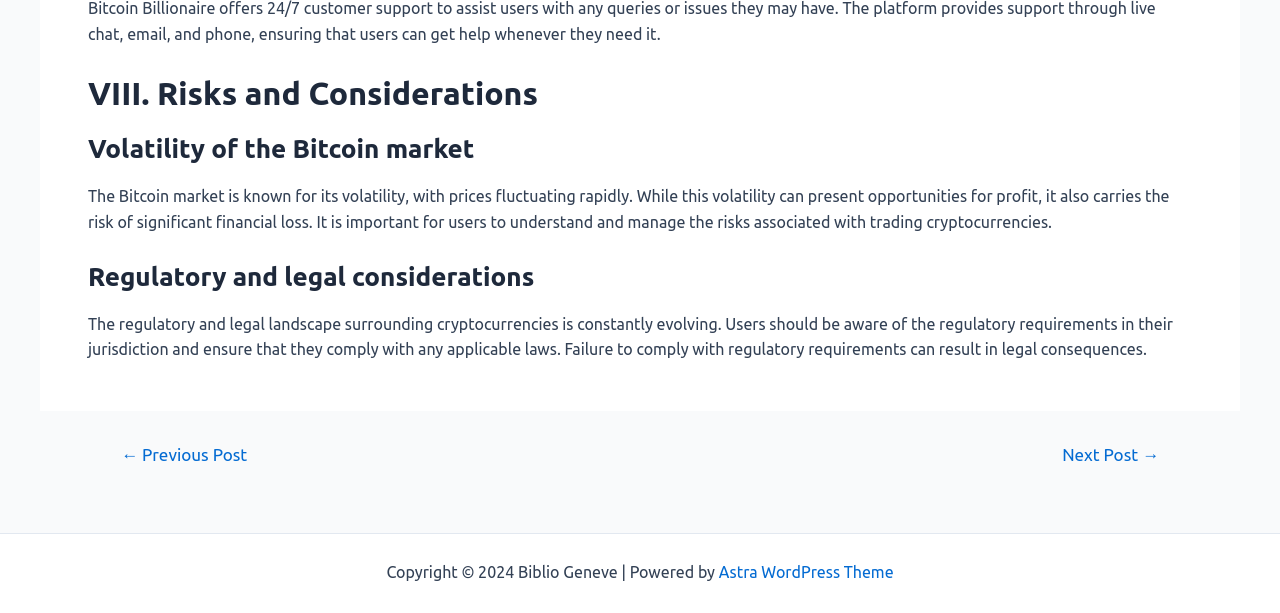Give a succinct answer to this question in a single word or phrase: 
What is the risk associated with trading cryptocurrencies?

Significant financial loss